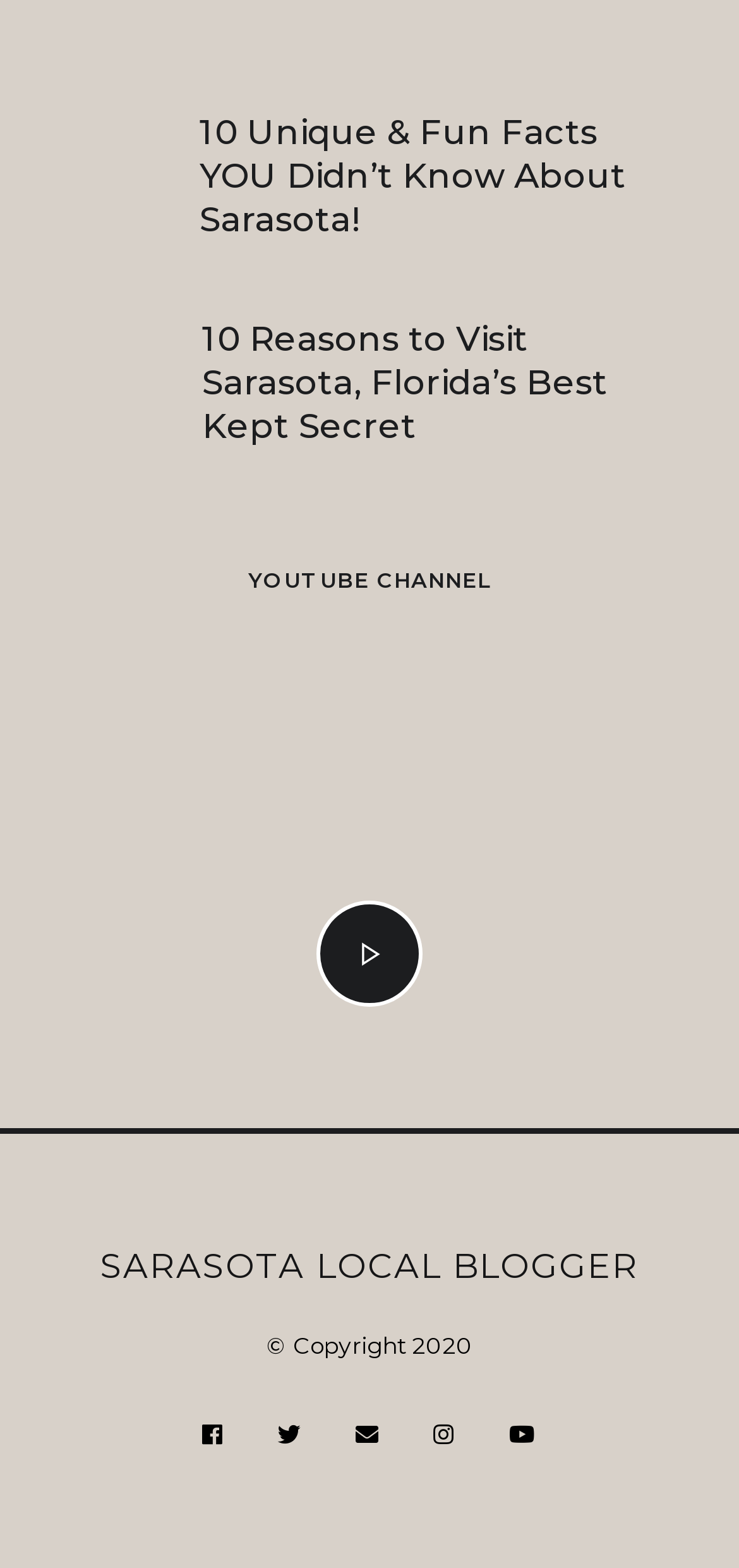Refer to the image and provide an in-depth answer to the question:
What is the copyright year mentioned at the bottom of the webpage?

The StaticText element at the bottom of the webpage mentions '© Copyright 2020', indicating that the copyright year is 2020.